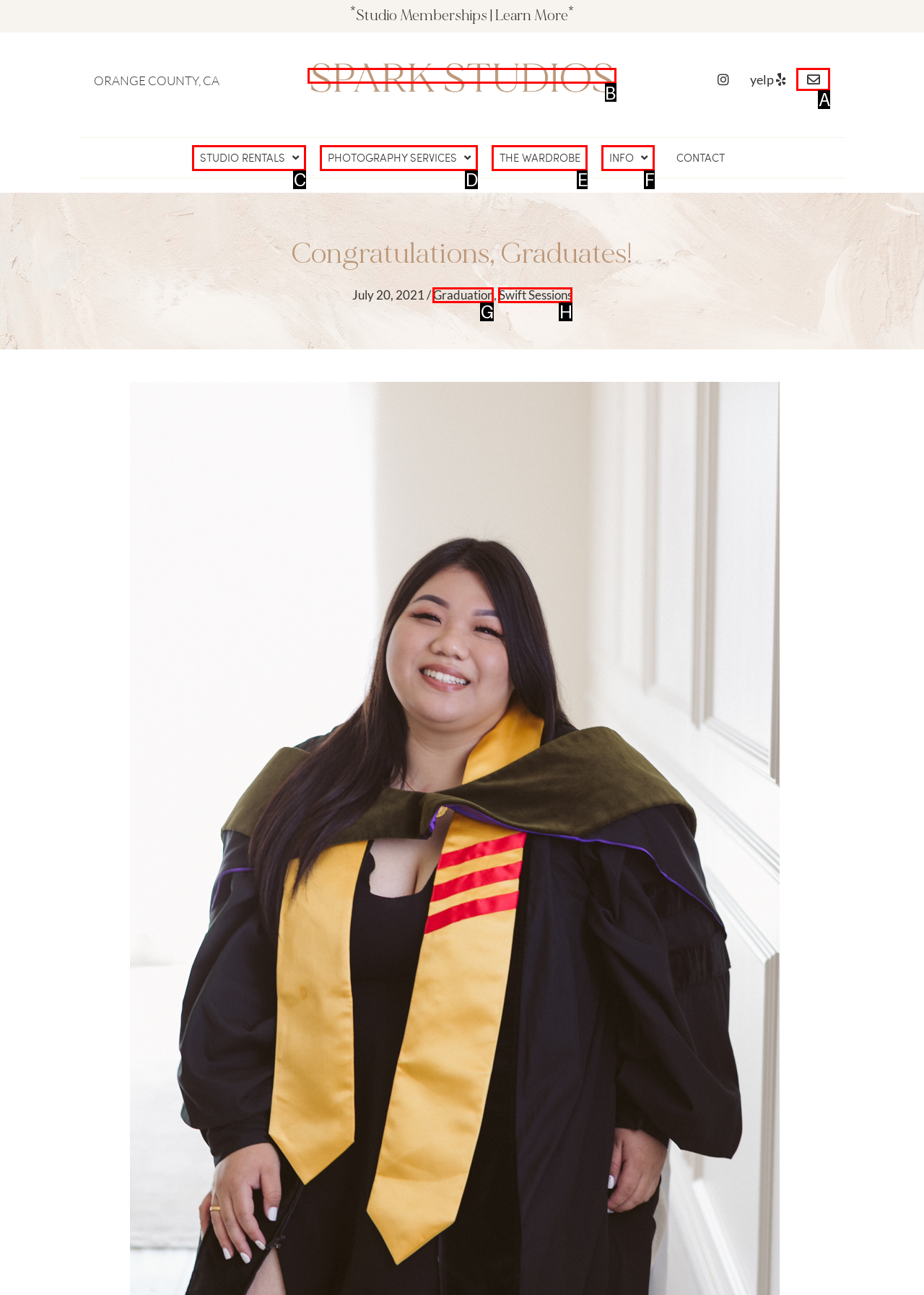Based on the element description: Photography Services, choose the best matching option. Provide the letter of the option directly.

D